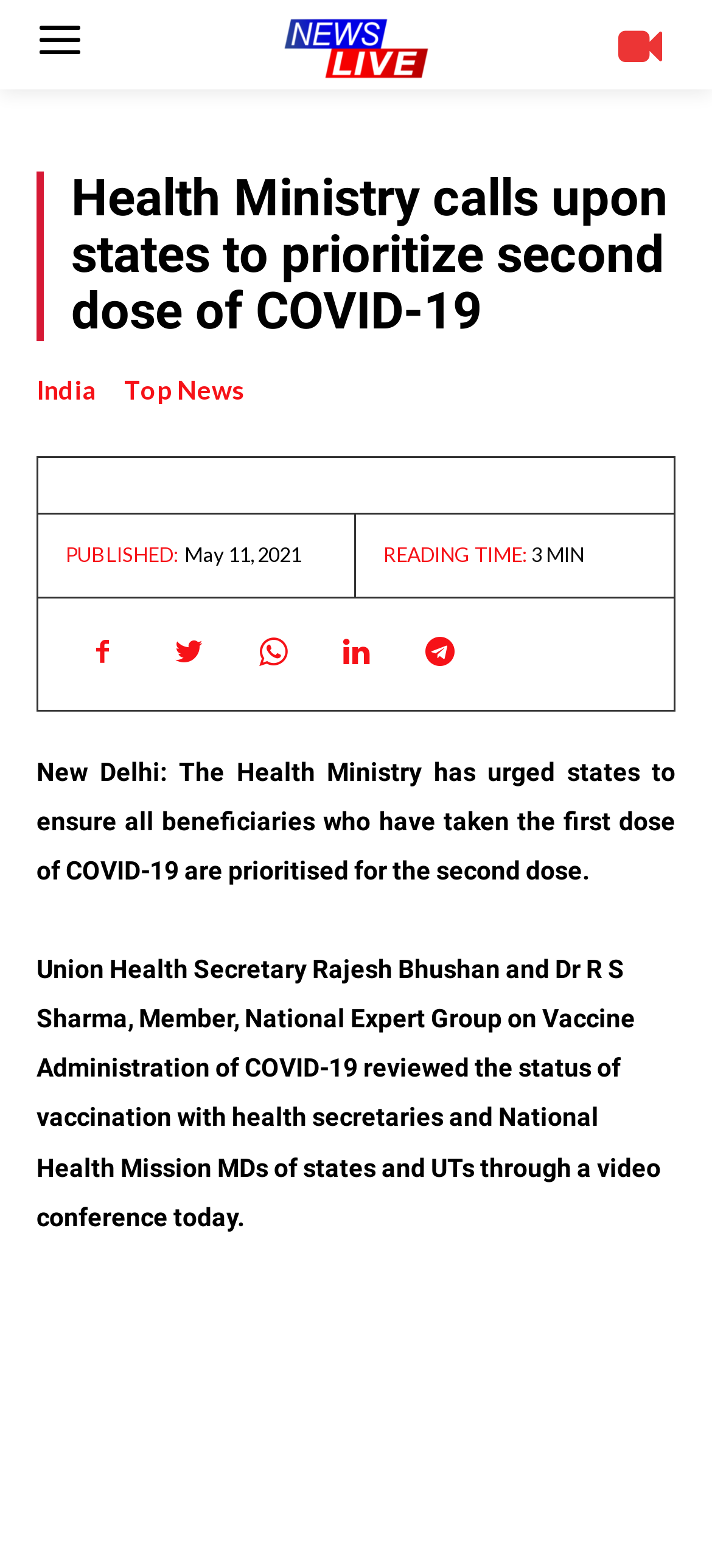Respond with a single word or phrase:
What is the location mentioned in the article?

New Delhi